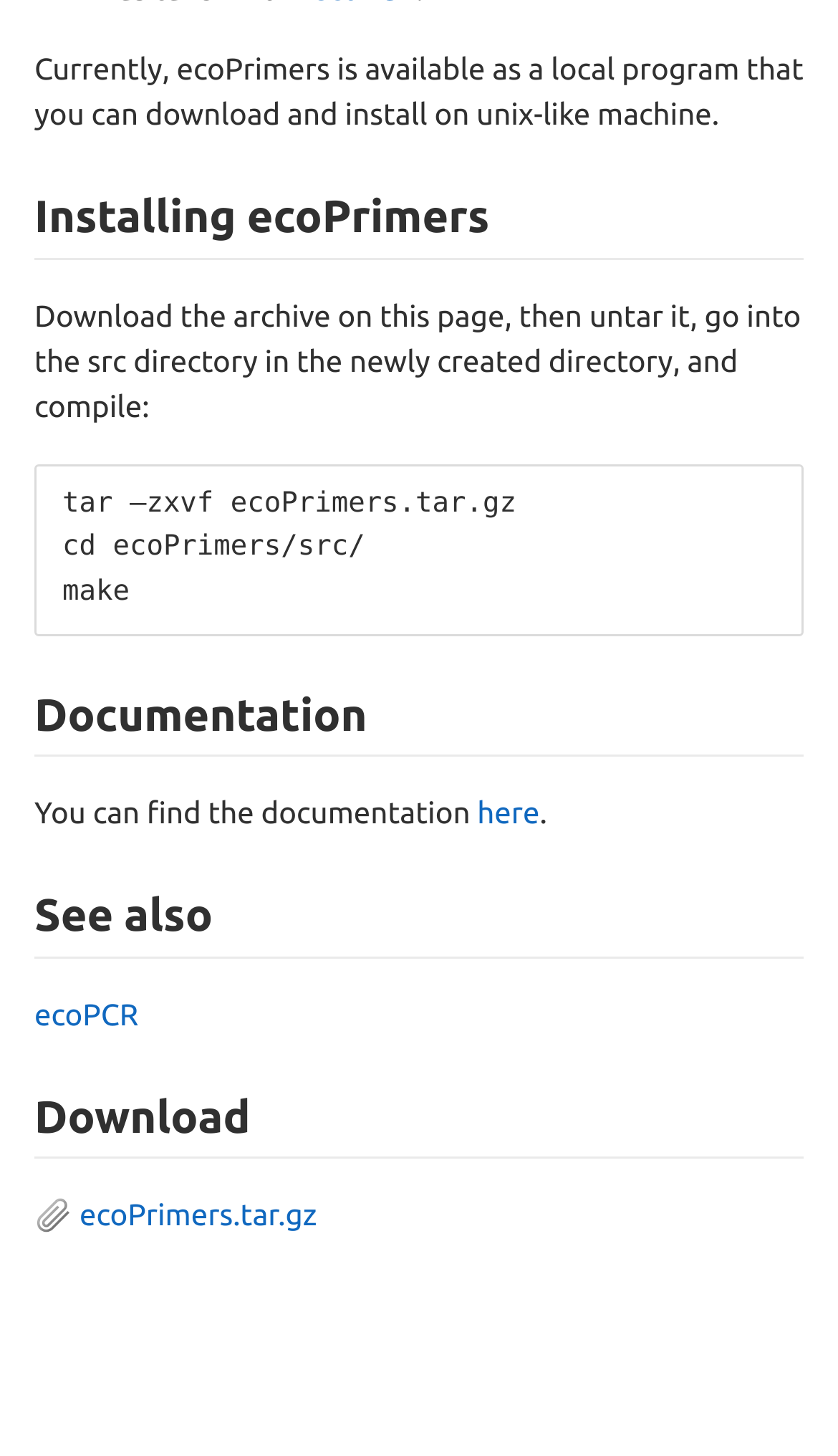What is the first step to install ecoPrimers?
Based on the image content, provide your answer in one word or a short phrase.

Download the archive